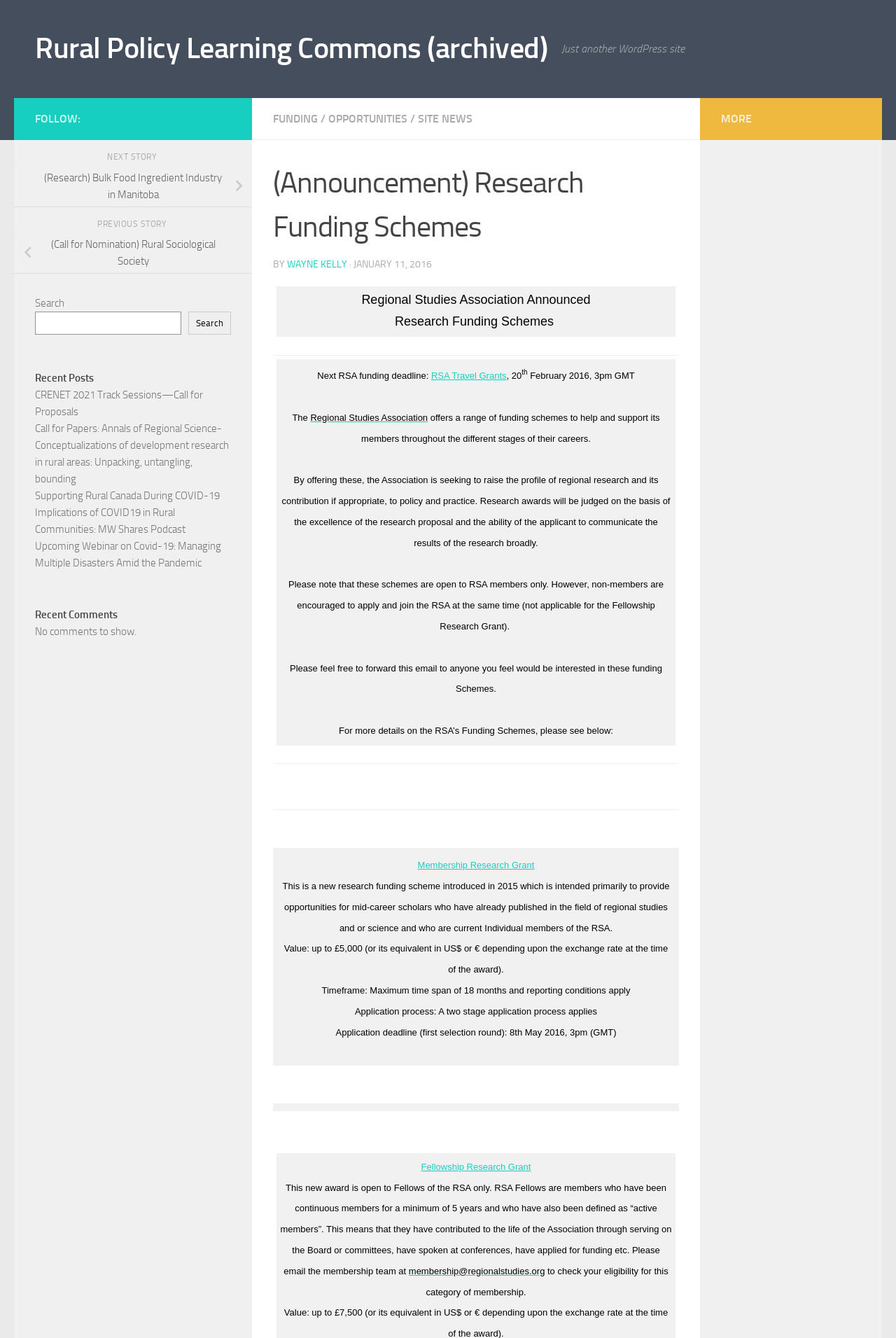Provide a one-word or one-phrase answer to the question:
What is the value of the Membership Research Grant?

up to £5,000